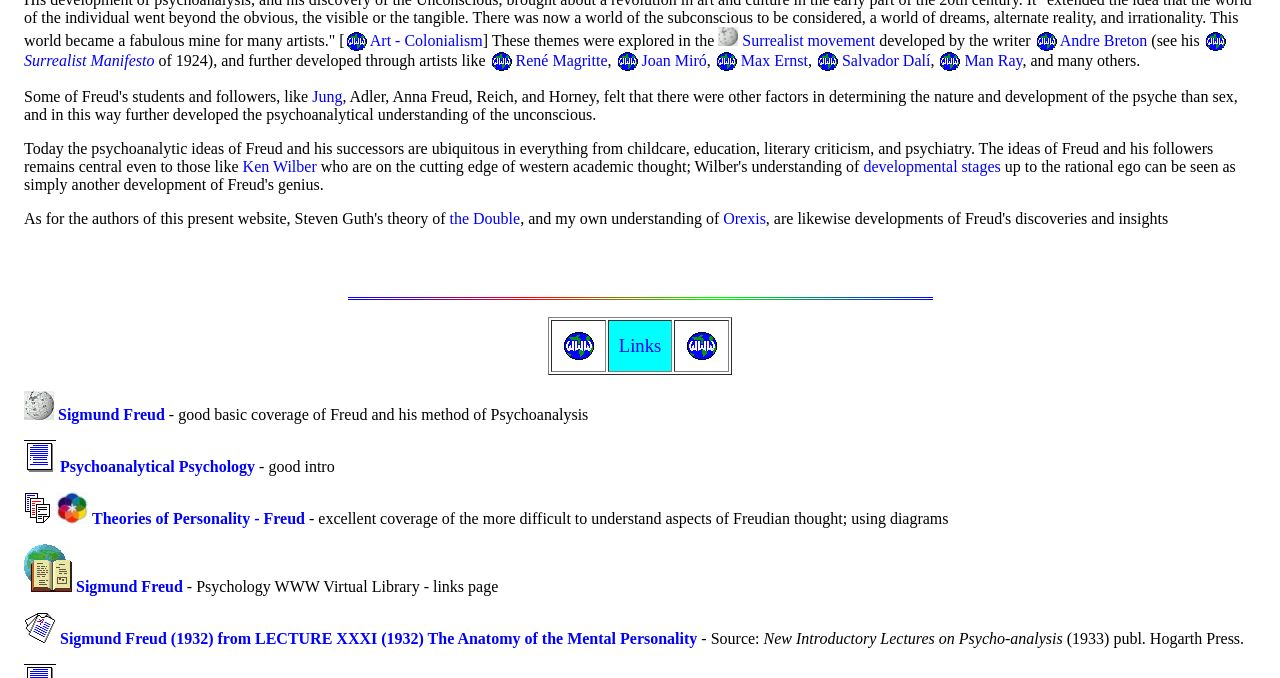Determine the bounding box coordinates of the clickable region to carry out the instruction: "Check the links related to Jung".

[0.244, 0.131, 0.268, 0.156]